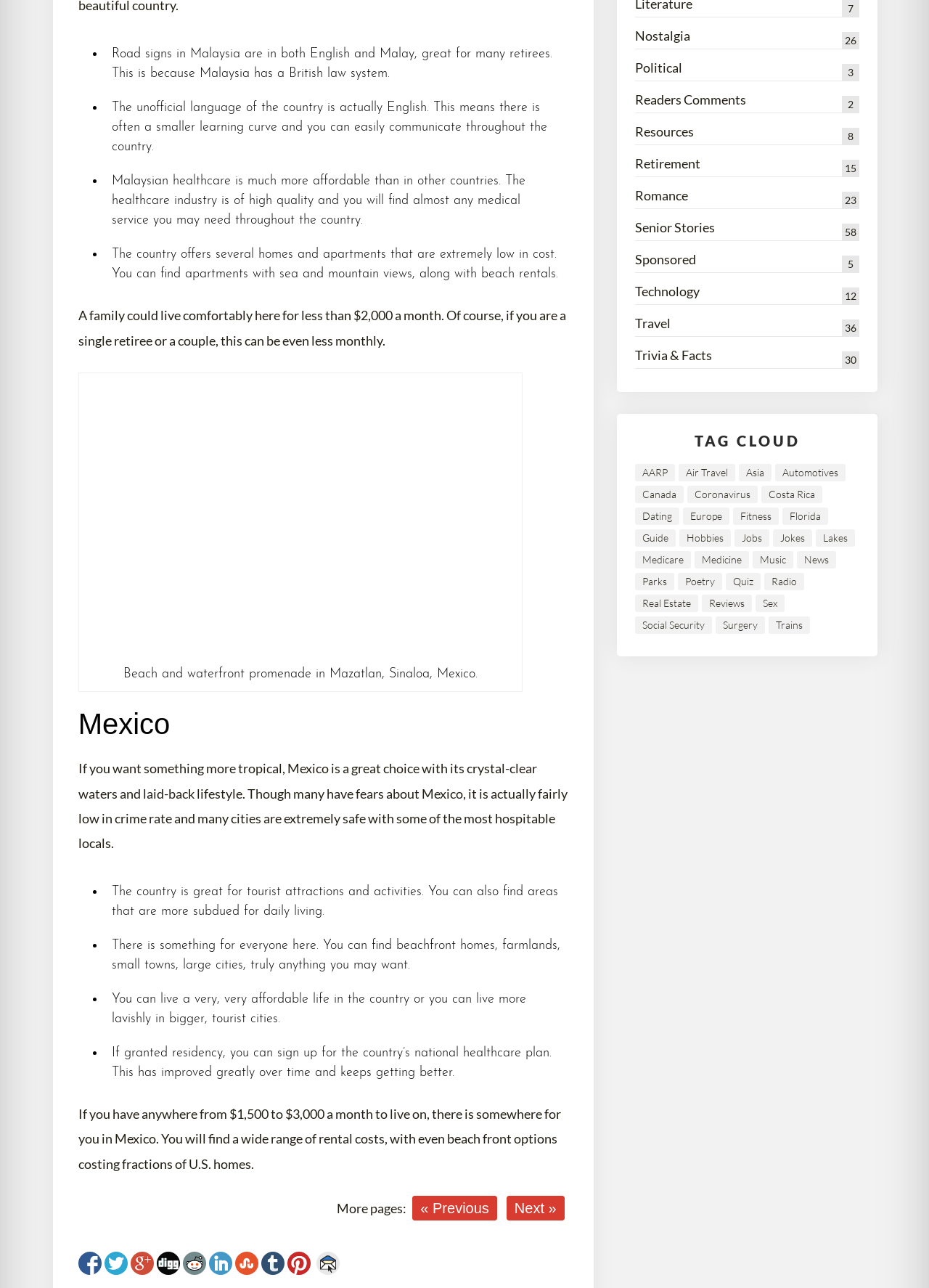Indicate the bounding box coordinates of the element that must be clicked to execute the instruction: "View 'Mexico' page". The coordinates should be given as four float numbers between 0 and 1, i.e., [left, top, right, bottom].

[0.084, 0.549, 0.611, 0.576]